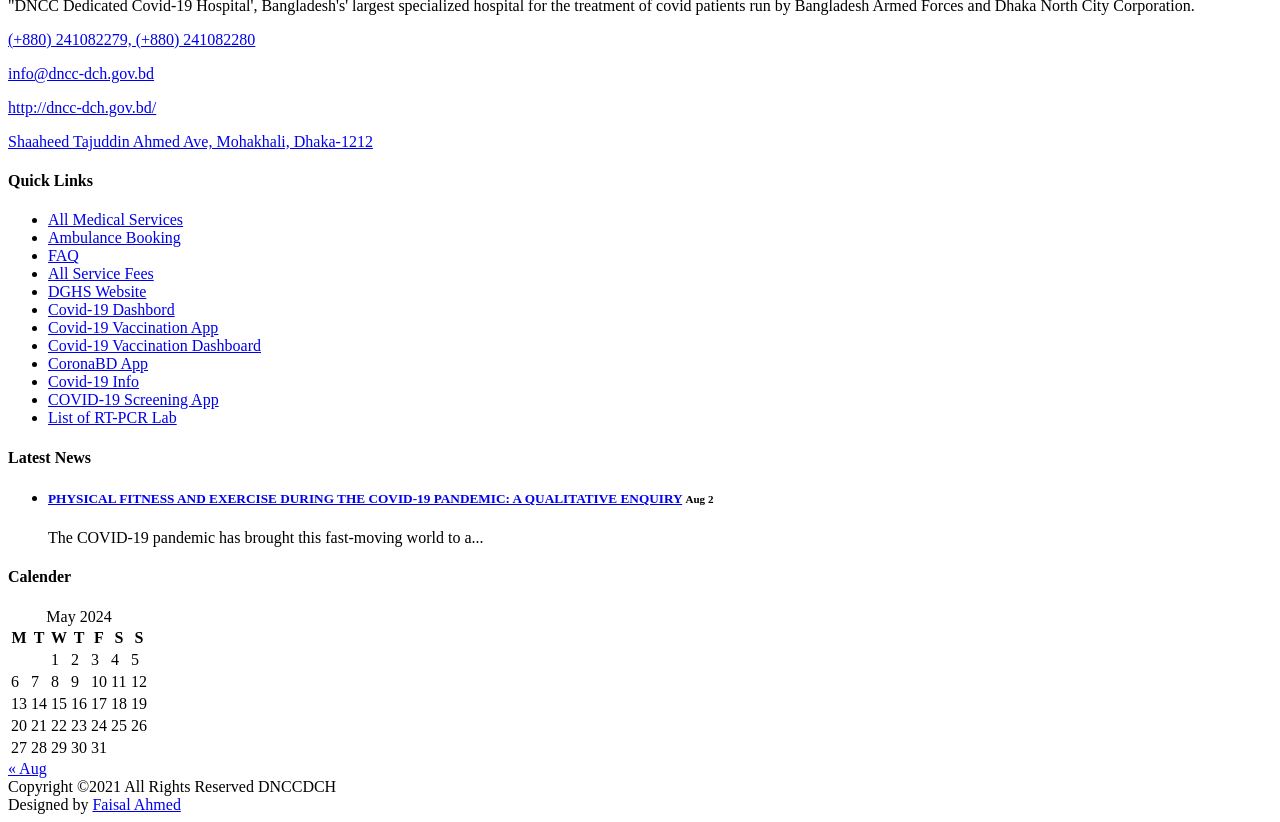Find and indicate the bounding box coordinates of the region you should select to follow the given instruction: "View All Medical Services".

[0.038, 0.257, 0.143, 0.278]